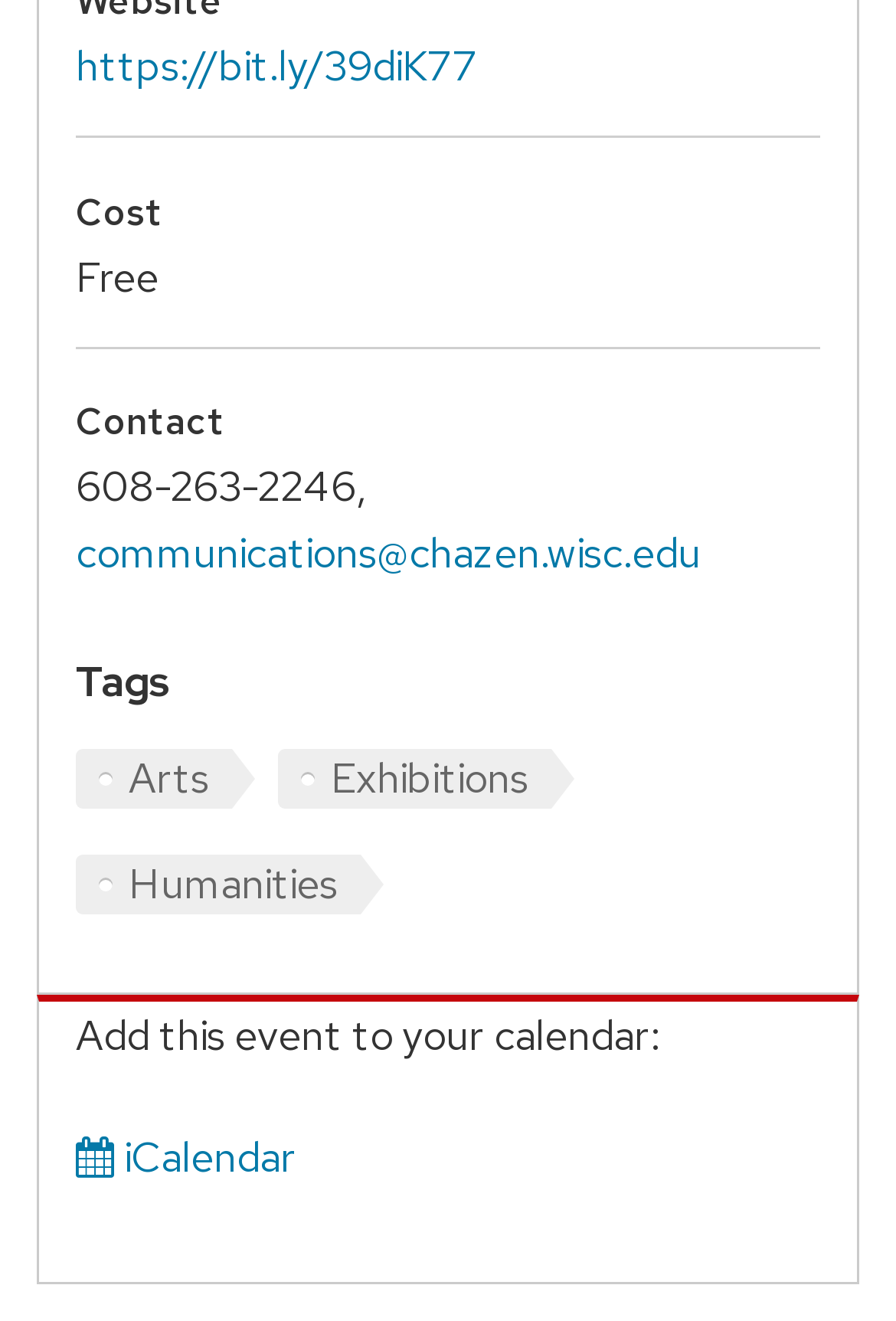Using the format (top-left x, top-left y, bottom-right x, bottom-right y), and given the element description, identify the bounding box coordinates within the screenshot: Exhibitions

[0.31, 0.567, 0.641, 0.612]